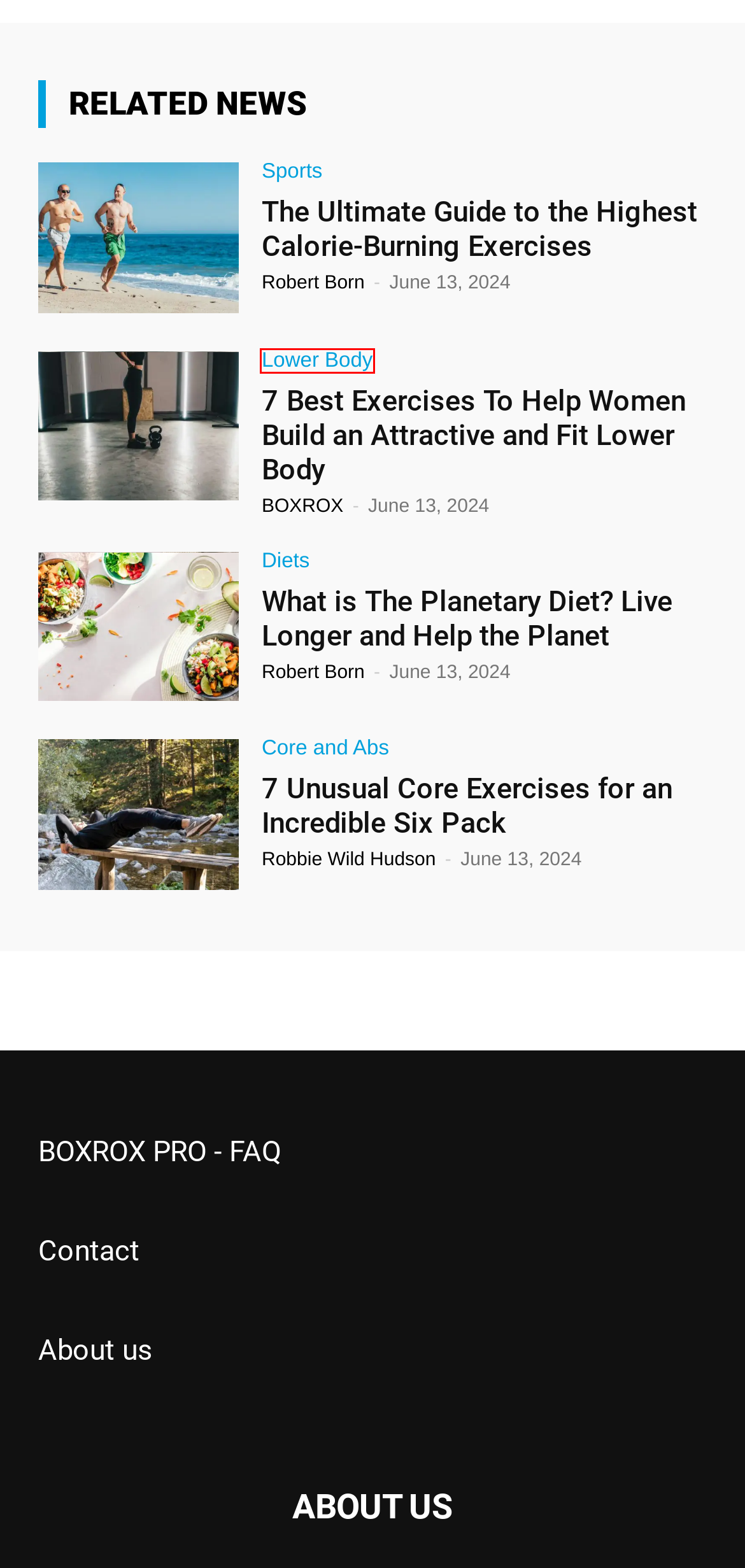You are given a screenshot of a webpage with a red bounding box around an element. Choose the most fitting webpage description for the page that appears after clicking the element within the red bounding box. Here are the candidates:
A. Sports Archives | BOXROX
B. BOXROX Pro - FAQ | BOXROX
C. 7 Best Exercises To Help Women Build an Attractive and Fit Lower Body | BOXROX
D. The Ultimate Guide to the Highest Calorie-Burning Exercises | BOXROX
E. Robbie Hudson
F. Lower Body Archives | BOXROX
G. 7 Unusual Core Exercises for an Incredible Six Pack | BOXROX
H. BOXROX, Author at BOXROX

F